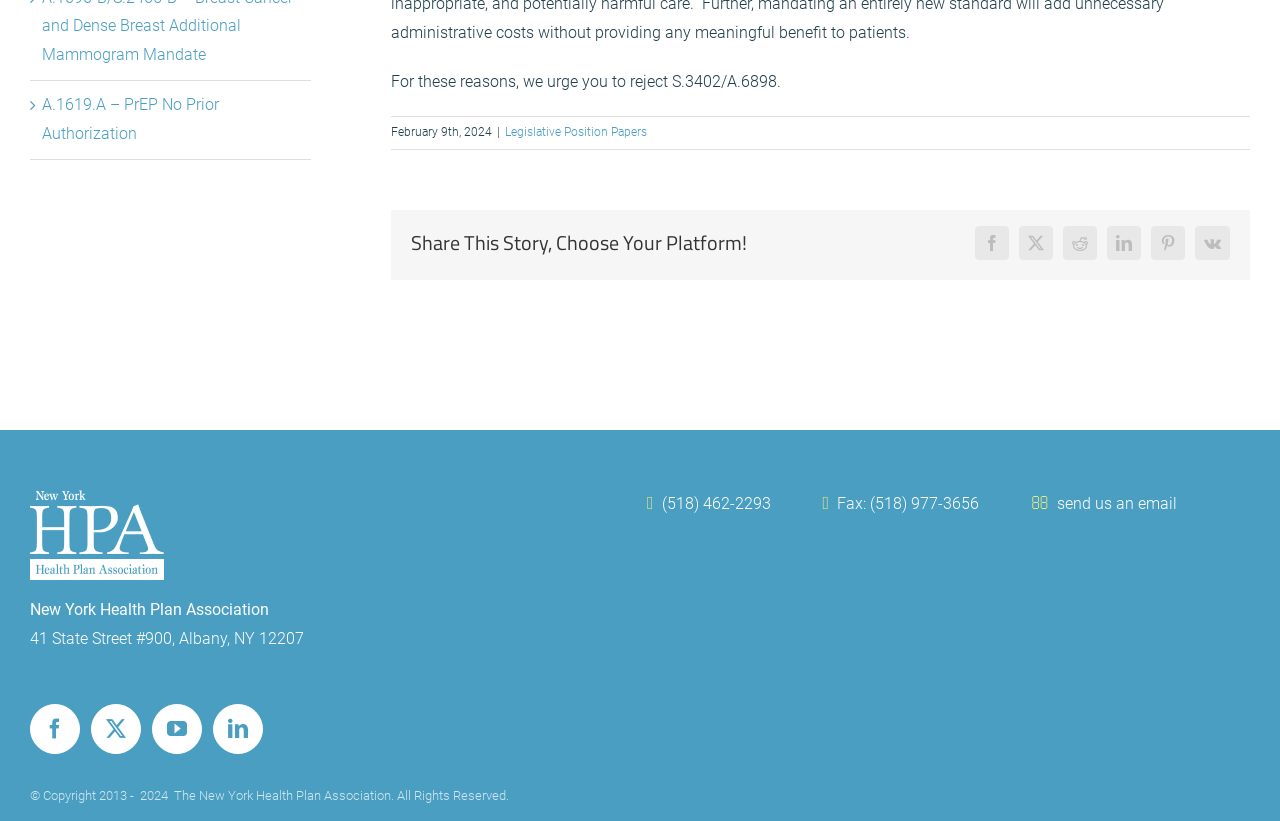Locate the bounding box coordinates of the element's region that should be clicked to carry out the following instruction: "Visit the Legislative Position Papers page". The coordinates need to be four float numbers between 0 and 1, i.e., [left, top, right, bottom].

[0.394, 0.153, 0.505, 0.17]